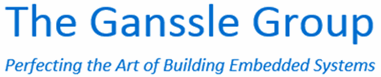What is the organization's focus?
Based on the screenshot, respond with a single word or phrase.

Embedded systems